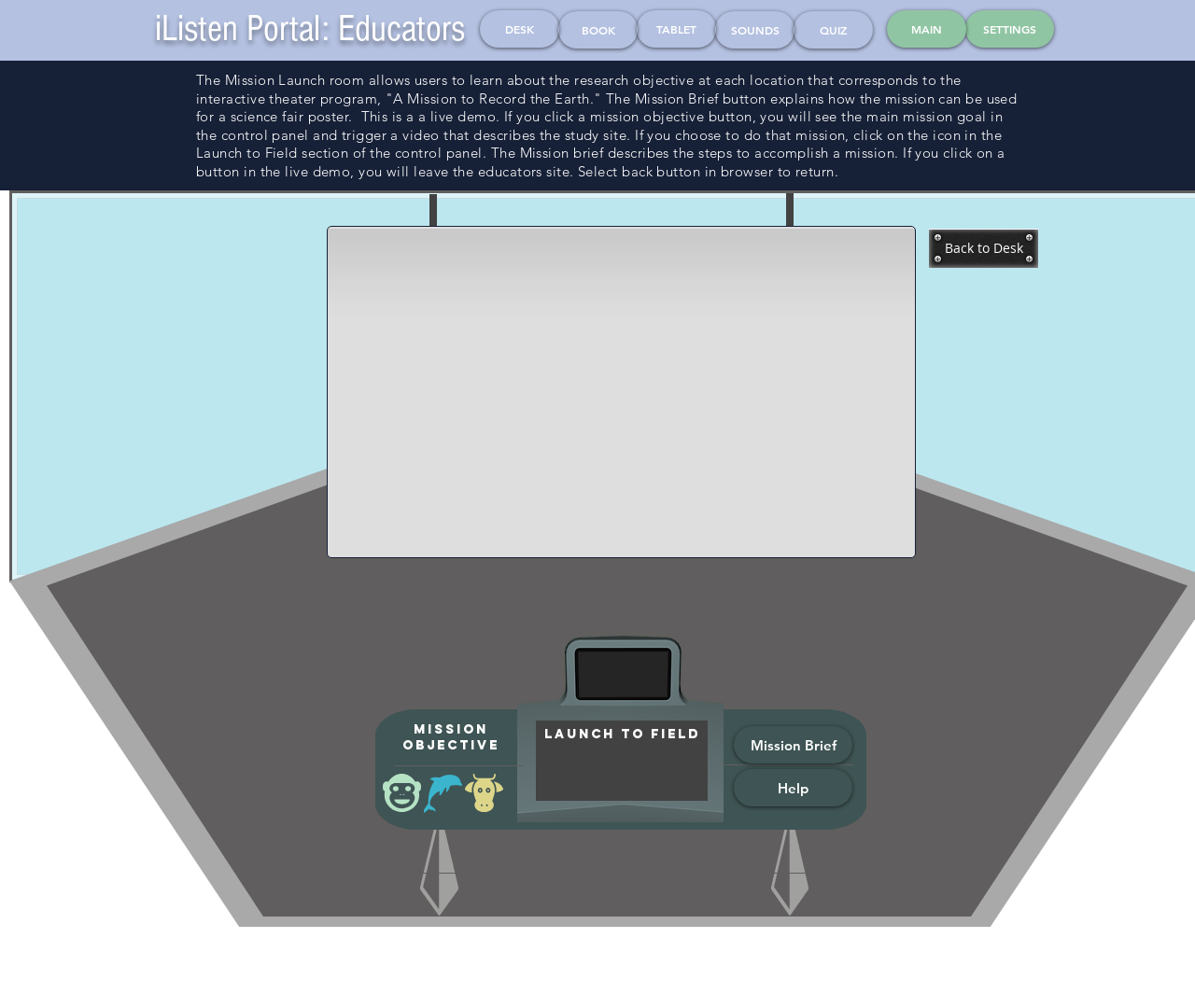Create a detailed narrative describing the layout and content of the webpage.

This webpage is about the iListen Portal for educators, specifically the Mission Launch room. At the top, there is a heading that reads "iListen Portal: Educators". Below this heading, there are several links arranged horizontally, including "DESK", "BOOK", "TABLET", "SOUNDS", "QUIZ", "SETTINGS", and "MAIN". 

Below these links, there is a block of text that explains the purpose of the Mission Launch room, which allows users to learn about research objectives and interact with a science fair poster. The text also provides instructions on how to use the mission brief and launch to field sections.

To the right of this text, there is a link "Back to Desk". Below this link, there is a generic element with an image of a "Sonic Blaster" and a text that reads "Select a mission first." 

Further down, there are several buttons, including "Mission Brief", two unnamed buttons, and a "Help" button. Above these buttons, there are two headings, "MISSION OBJECTIVE" and "LAUNCH TO FIELD".